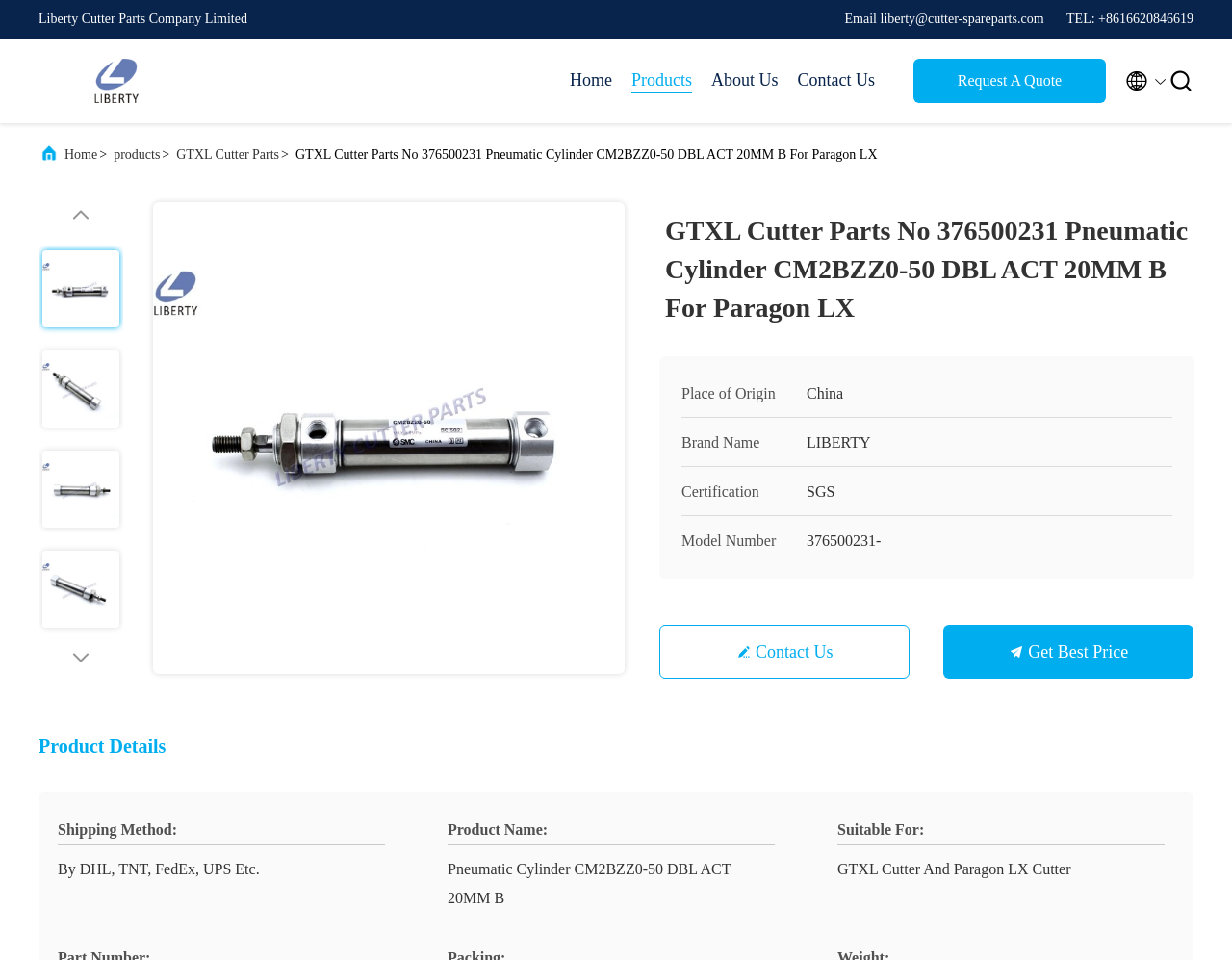Use a single word or phrase to answer the following:
What is the suitable cutter for the GTXL Cutter Parts?

GTXL Cutter and Paragon LX Cutter